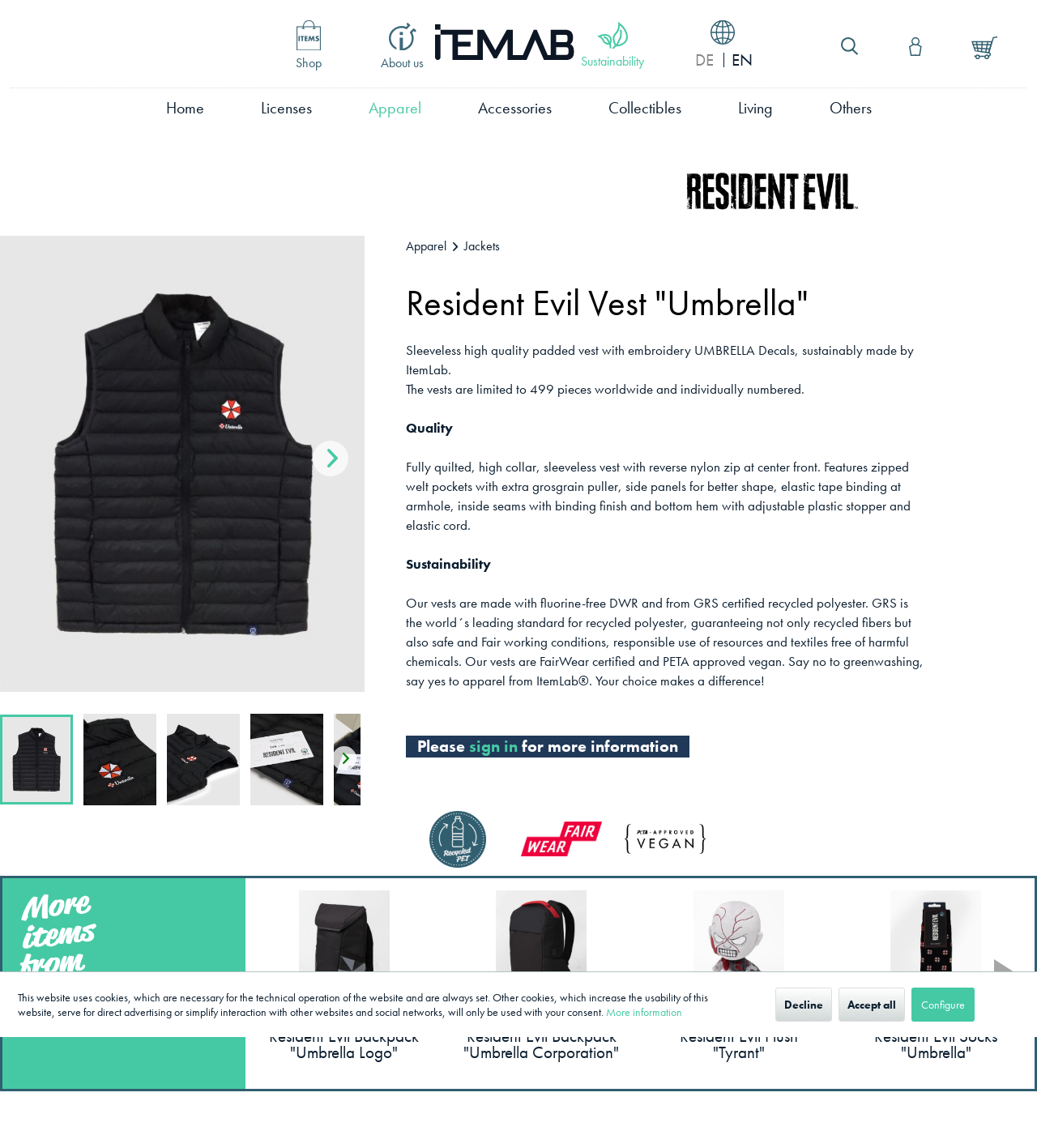Convey a detailed summary of the webpage, mentioning all key elements.

This webpage is about a Resident Evil themed vest, specifically the "Umbrella" design. At the top, there is a navigation menu with links to the homepage, shop, about us, and sustainability. Below this, there is a language selection menu with options for DE and EN.

On the left side of the page, there is a vertical menu with categories such as Home, Licenses, Apparel, Accessories, Collectibles, and Others. Below this, there is a large image of the vest, taking up most of the left side of the page.

On the right side of the page, there is a header with the title "Resident Evil Vest 'Umbrella'" and a series of links to preview the vest. Below this, there is a detailed description of the vest, including its features, quality, and sustainability. The description is divided into sections, with headings such as "Quality" and "Sustainability".

There are also several images of the vest, showcasing its design and features. Additionally, there are links to certifications such as Recycled PET, Fair Wear, and PETA-Approved Vegan, indicating the vest's eco-friendly and sustainable production.

At the bottom of the page, there is a call to action to sign in for more information, and a series of links to social media or other external websites.